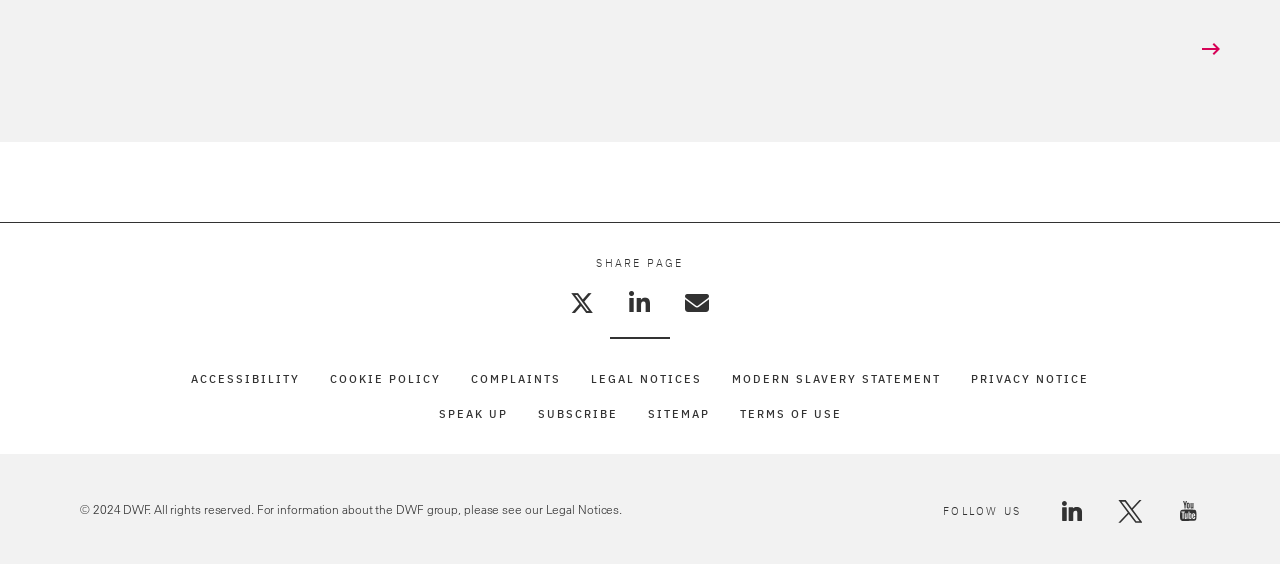What is the purpose of the 'SPEAK UP' link?
Refer to the screenshot and answer in one word or phrase.

Unknown